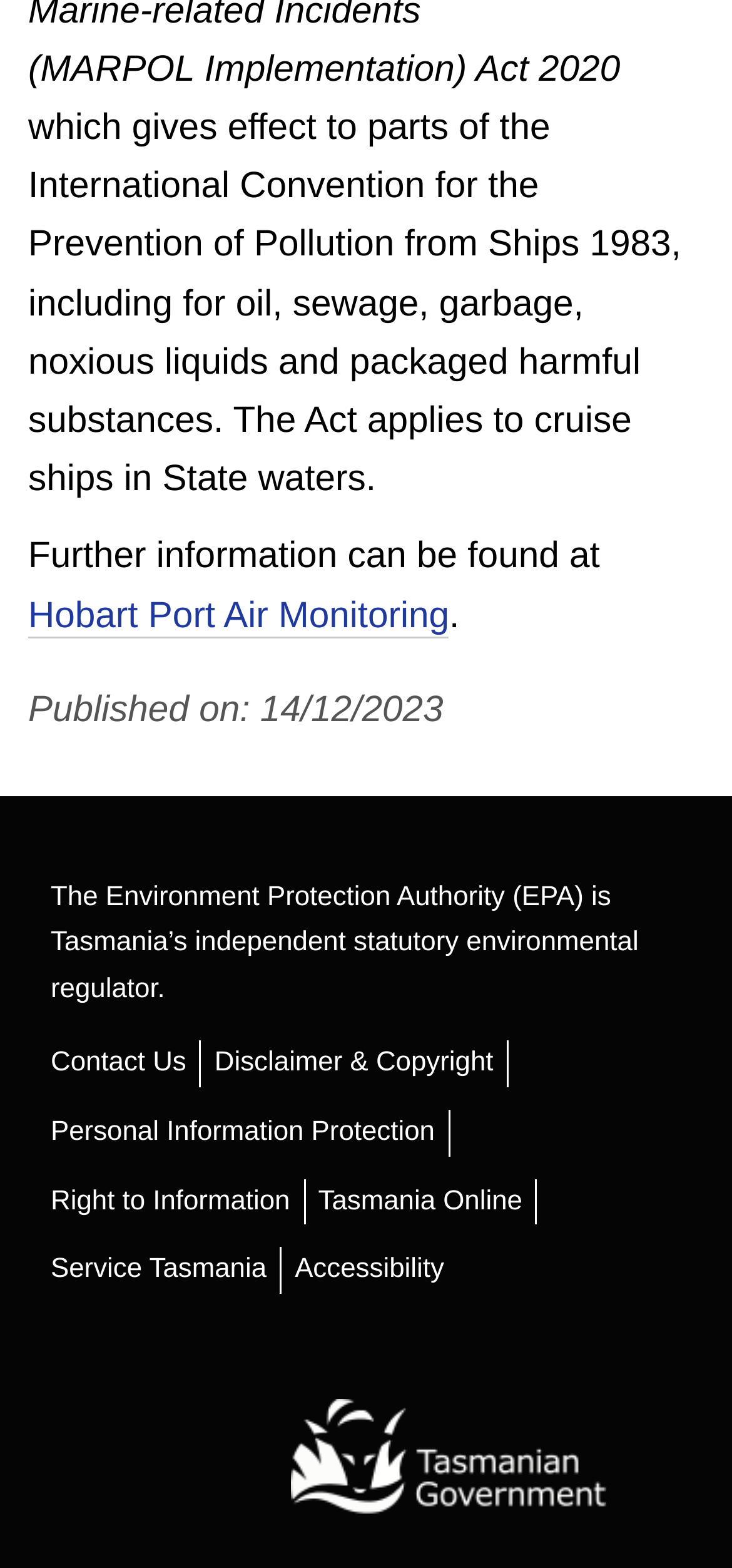Locate the bounding box coordinates of the clickable region to complete the following instruction: "contact us."

[0.069, 0.668, 0.255, 0.687]